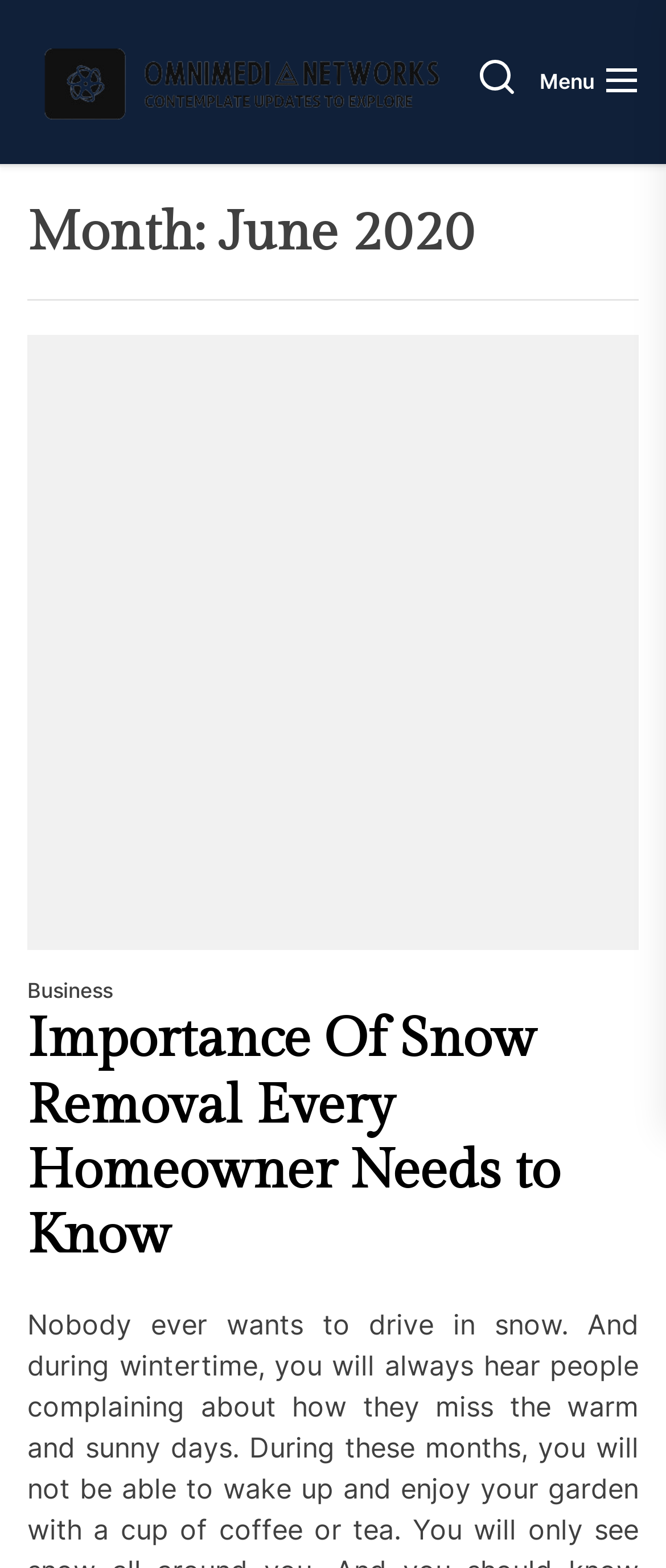Can you find and provide the main heading text of this webpage?

Month: June 2020